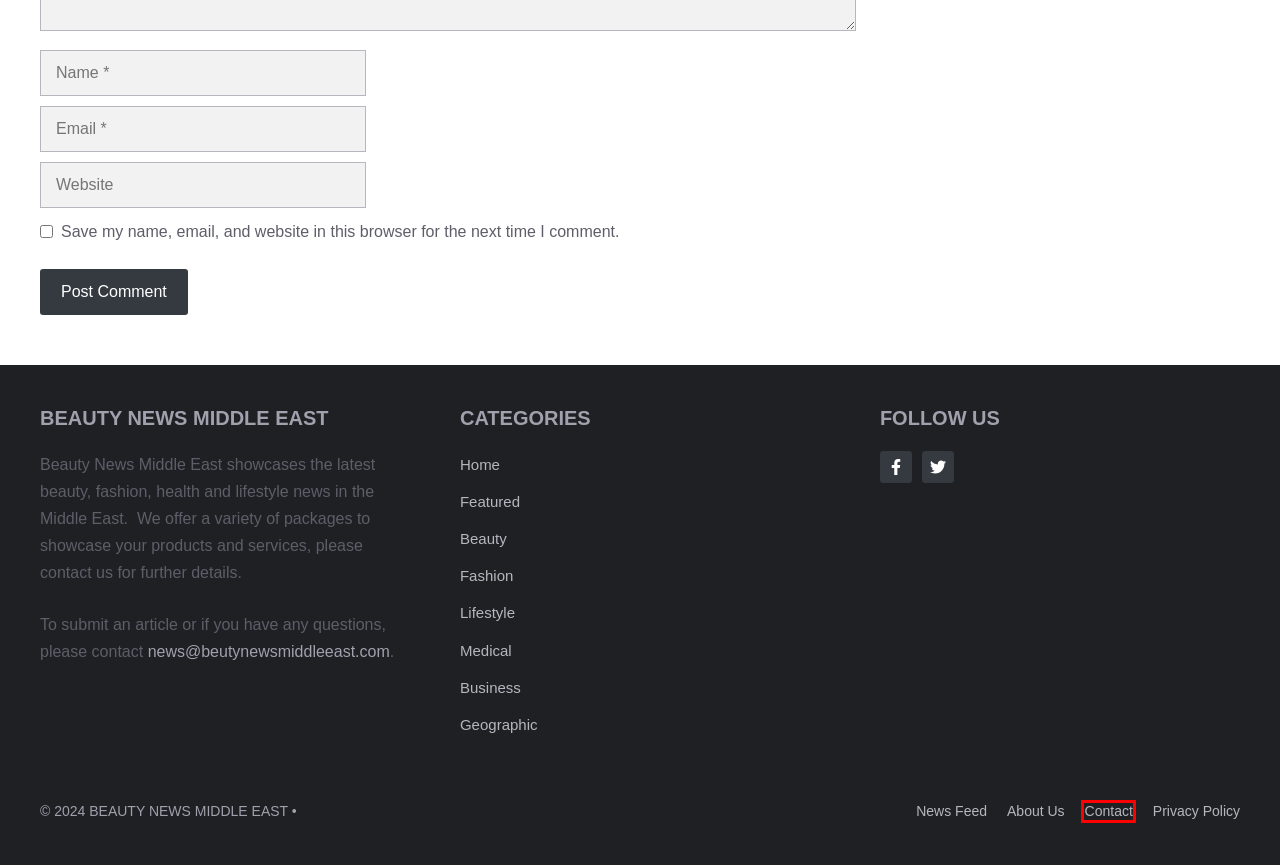Analyze the webpage screenshot with a red bounding box highlighting a UI element. Select the description that best matches the new webpage after clicking the highlighted element. Here are the options:
A. Beauty News Qatar Archives - Beauty News Middle East
B. Fashion Archives - Beauty News Middle East
C. About BNME - Beauty News Middle East
D. 2XL transforms living rooms - Beauty News Middle East
E. Sports Archives - Beauty News Middle East
F. Pregnancy Archives - Beauty News Middle East
G. Technology Archives - Beauty News Middle East
H. Contact - Beauty News Middle East

H